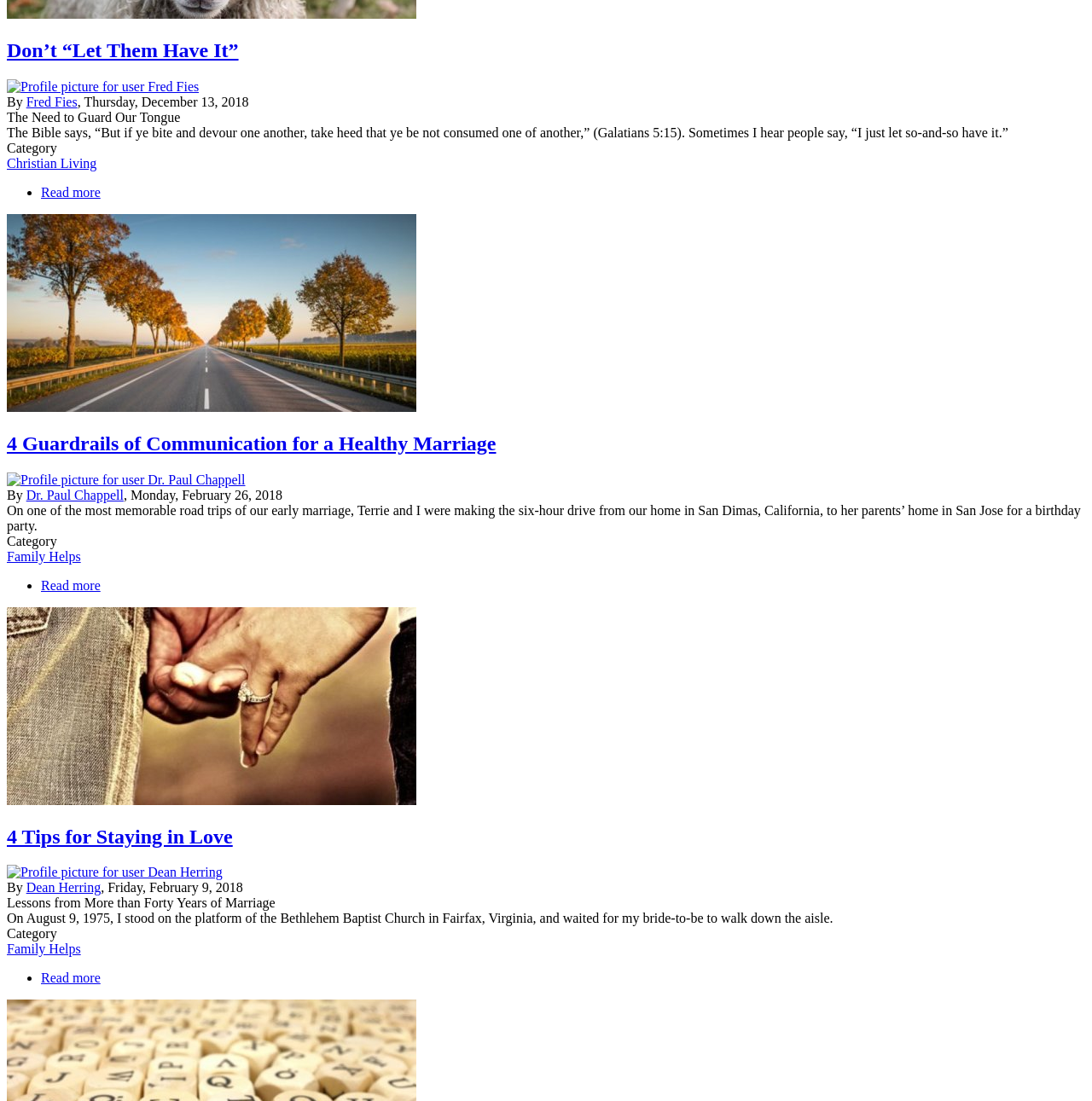Please respond in a single word or phrase: 
What is the category of the third article?

Family Helps